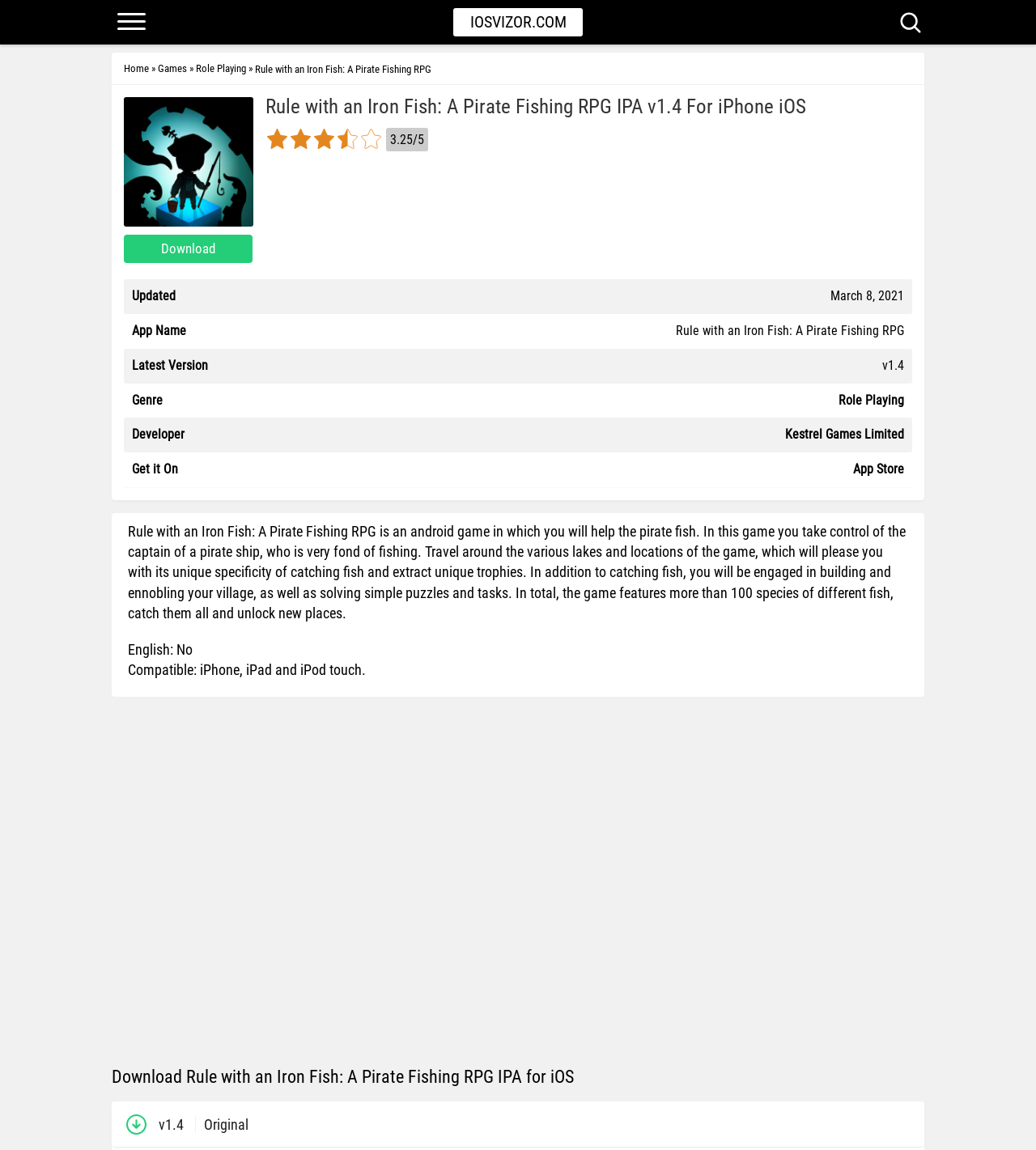Construct a comprehensive description capturing every detail on the webpage.

This webpage is about the mobile game "Rule with an Iron Fish: A Pirate Fishing RPG" and provides information about the game, its features, and how to download it. 

At the top of the page, there are several links, including "IOSVIZOR.COM", "Home", "Games", and "Role Playing", which are positioned horizontally across the page. Below these links, there is a heading that displays the game's title, "Rule with an Iron Fish: A Pirate Fishing RPG IPA v1.4 For iPhone iOS". 

To the left of the heading, there is an image of the game, and below the heading, there are five star rating images, with a text "3.25/5" next to them. 

On the left side of the page, there is a table that provides information about the game, including the updated date, app name, latest version, genre, and developer. Each row in the table has a header and a corresponding value. 

Below the table, there is a paragraph of text that describes the game, explaining that it is an android game where the player takes control of a pirate ship captain who loves fishing. The game involves traveling to different locations, catching fish, building and improving a village, and solving puzzles. 

Further down the page, there are several lines of text that provide additional information about the game, including the languages supported, compatible devices, and a call to action to download the game. 

At the bottom of the page, there is an iframe that displays an advertisement, and below it, there is a button to download the game, along with the version number and an option to download the original version.